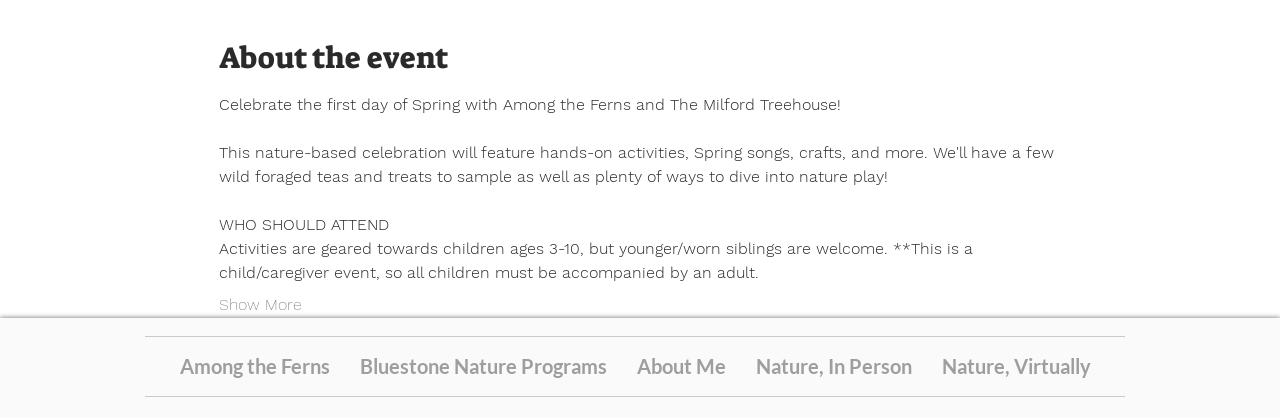Can you look at the image and give a comprehensive answer to the question:
How many navigation links are available?

The webpage has a navigation section with links to 'Among the Ferns', 'Bluestone Nature Programs', 'About Me', 'Nature, In Person', and 'Nature, Virtually', which totals 5 navigation links.